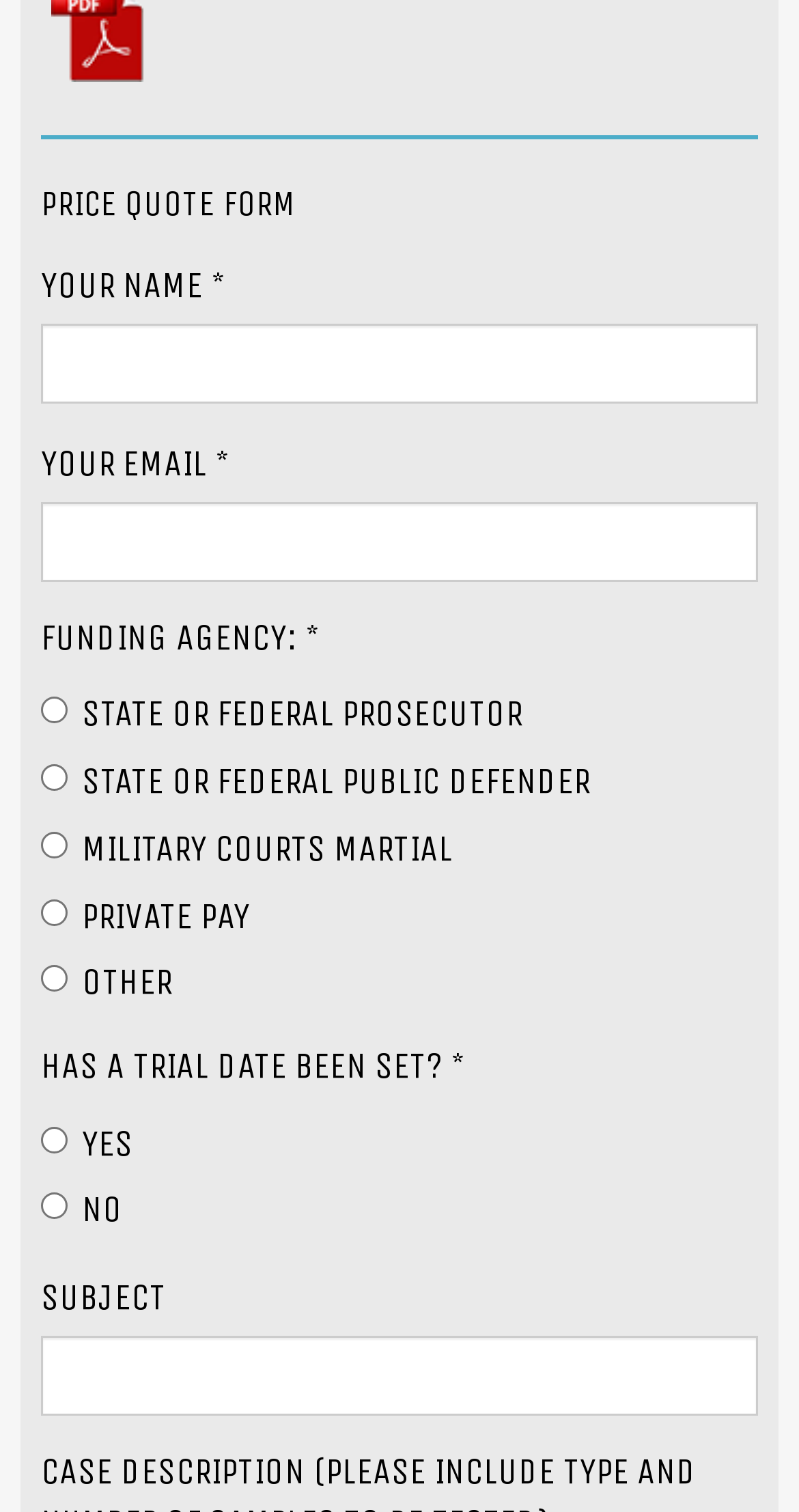Identify the bounding box coordinates of the area that should be clicked in order to complete the given instruction: "Enter your name". The bounding box coordinates should be four float numbers between 0 and 1, i.e., [left, top, right, bottom].

[0.051, 0.214, 0.949, 0.267]